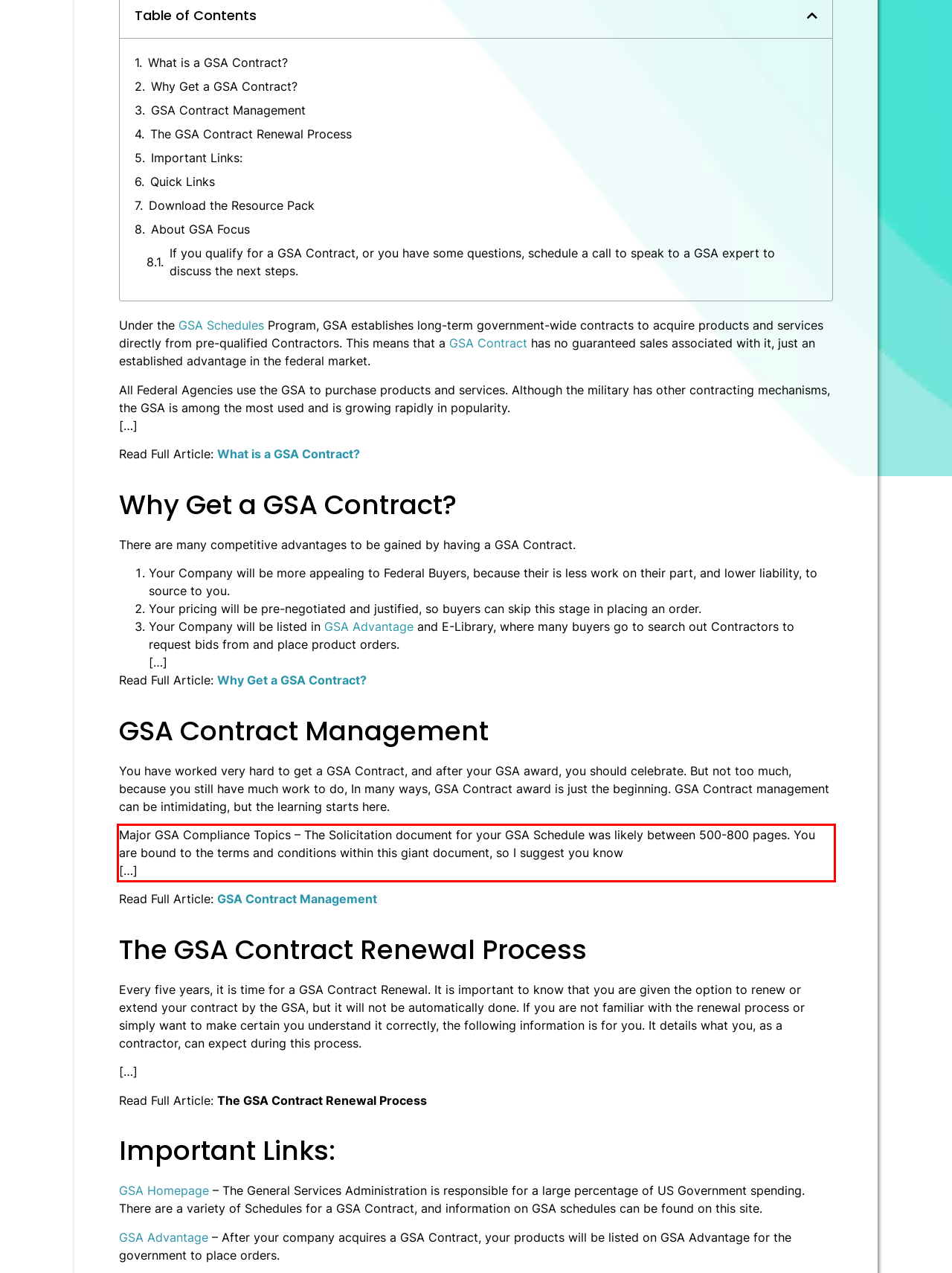Examine the screenshot of the webpage, locate the red bounding box, and generate the text contained within it.

Major GSA Compliance Topics – The Solicitation document for your GSA Schedule was likely between 500-800 pages. You are bound to the terms and conditions within this giant document, so I suggest you know […]